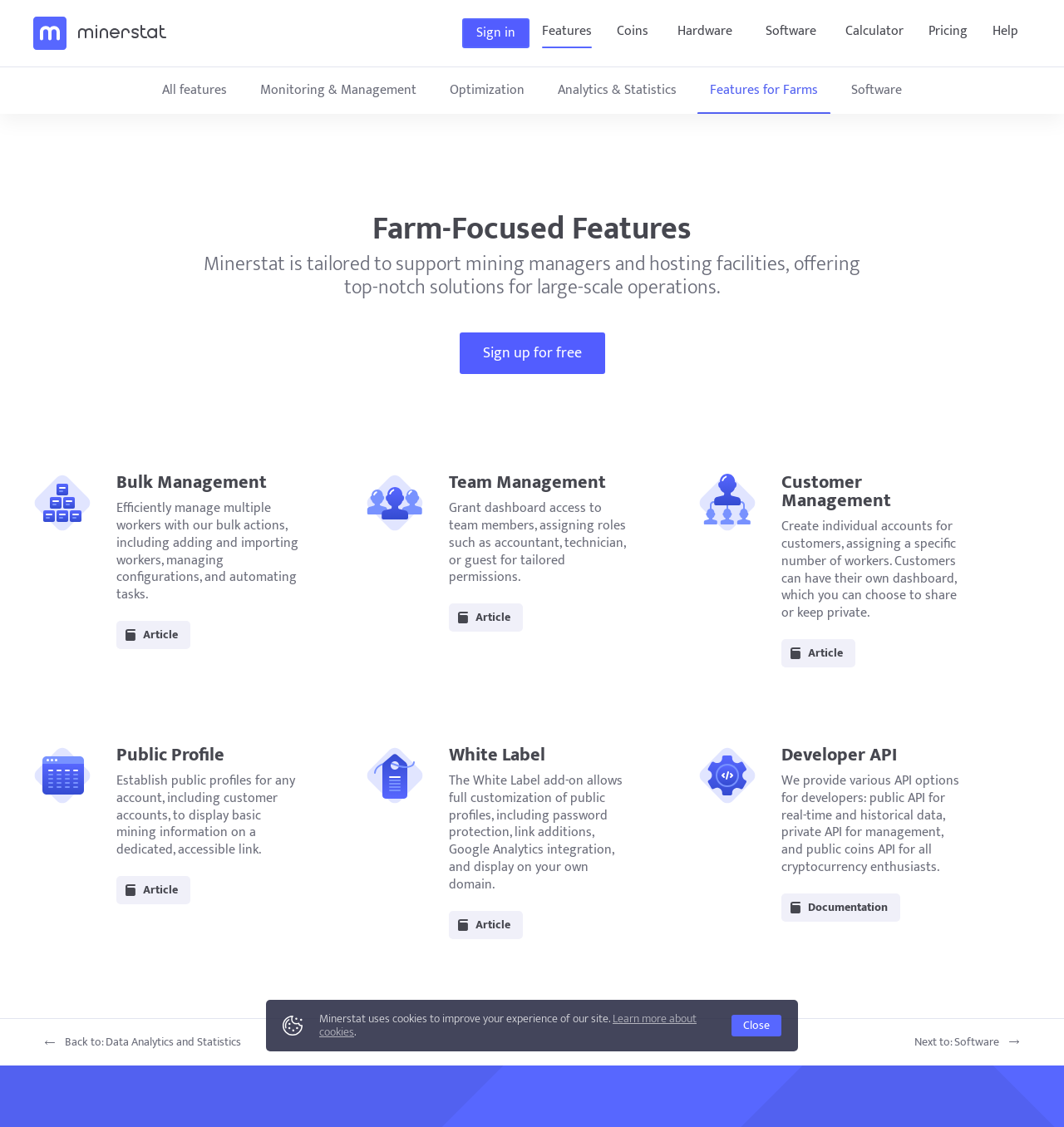Find the bounding box coordinates of the element to click in order to complete the given instruction: "Read about bulk management."

[0.109, 0.42, 0.281, 0.437]